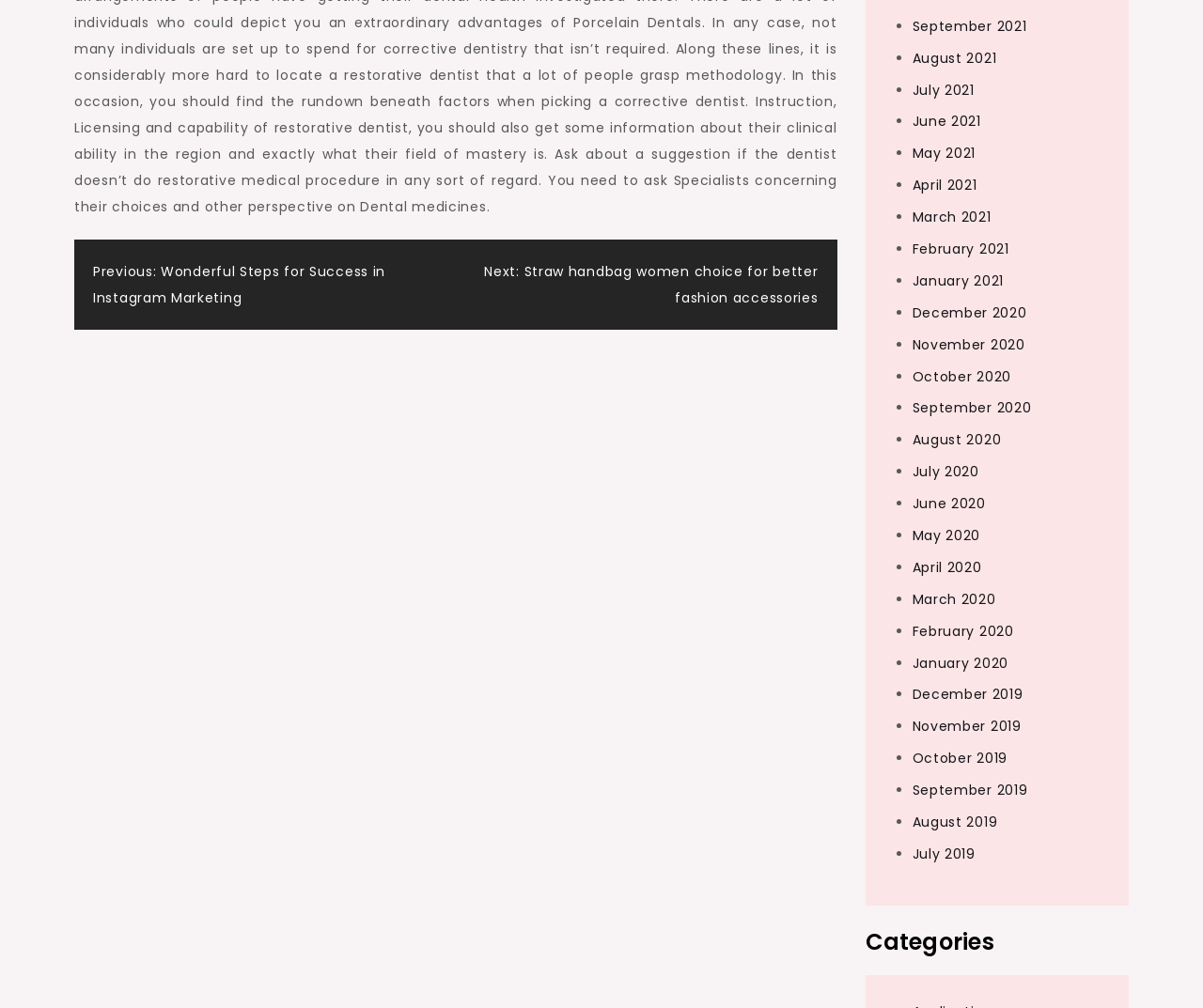Locate the bounding box coordinates of the element that should be clicked to execute the following instruction: "Browse posts from Categories".

[0.719, 0.922, 0.938, 0.948]